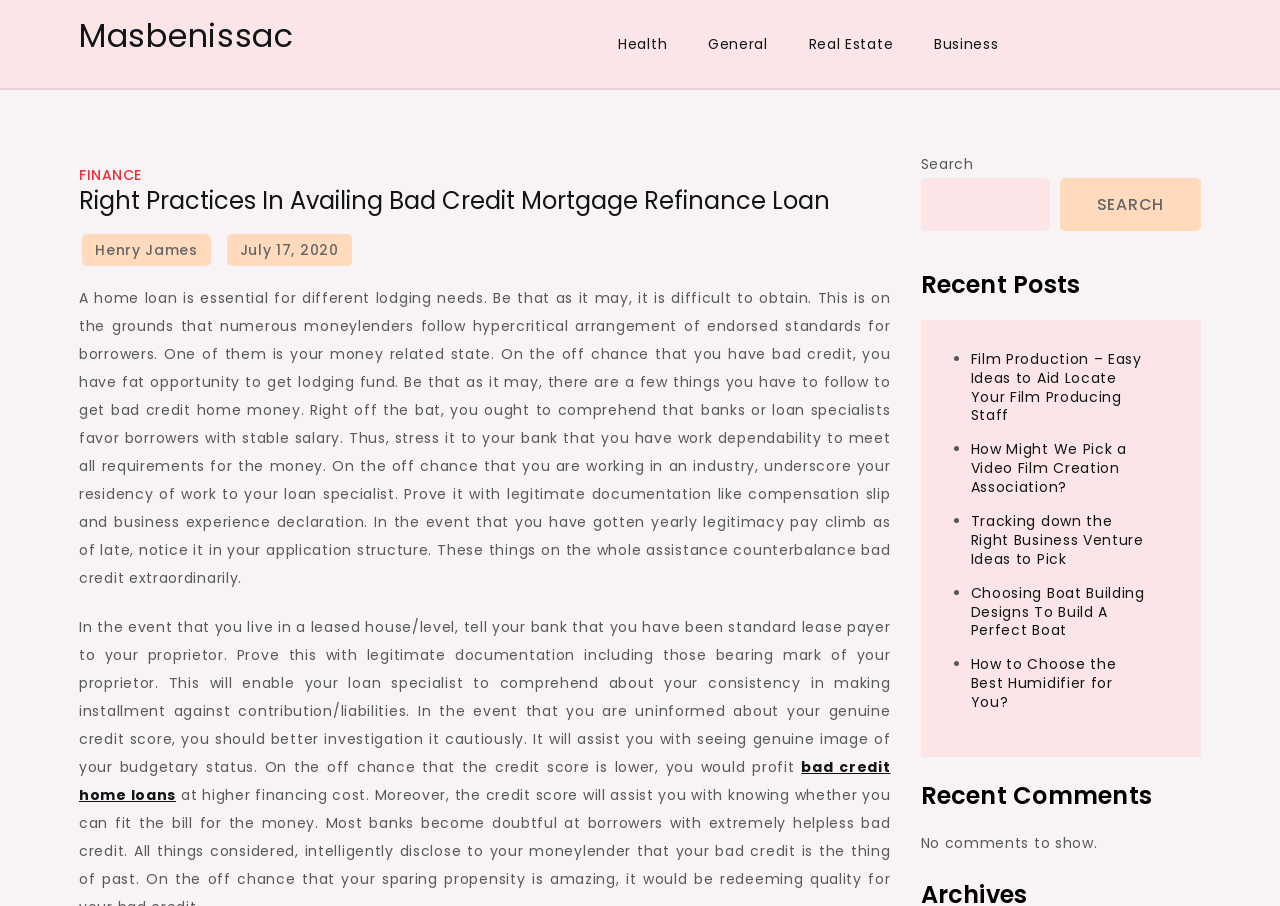Please identify the bounding box coordinates of the area that needs to be clicked to fulfill the following instruction: "Search for something."

[0.719, 0.196, 0.82, 0.255]